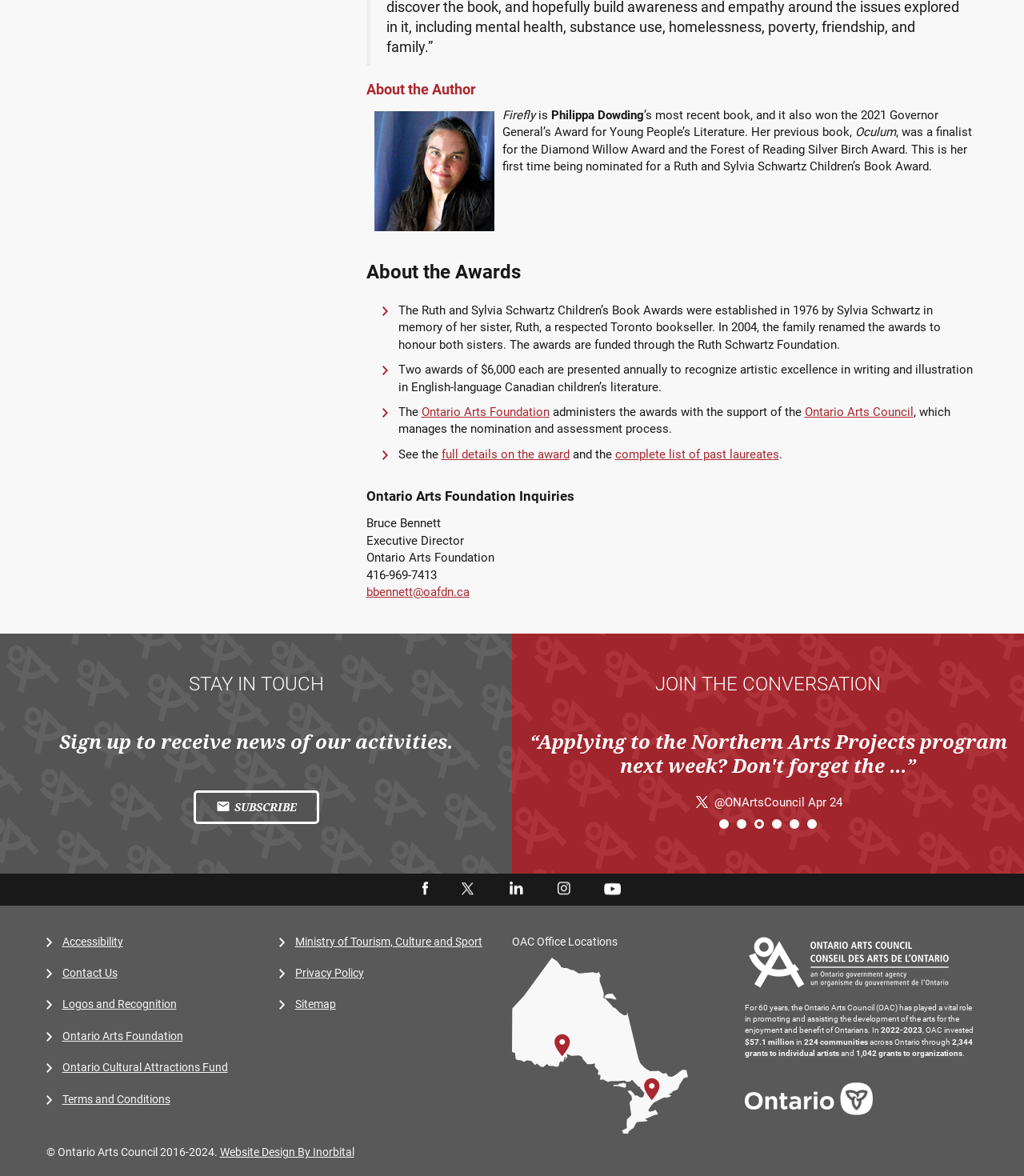Provide the bounding box coordinates of the UI element this sentence describes: "Website Design By Inorbital".

[0.214, 0.974, 0.346, 0.985]